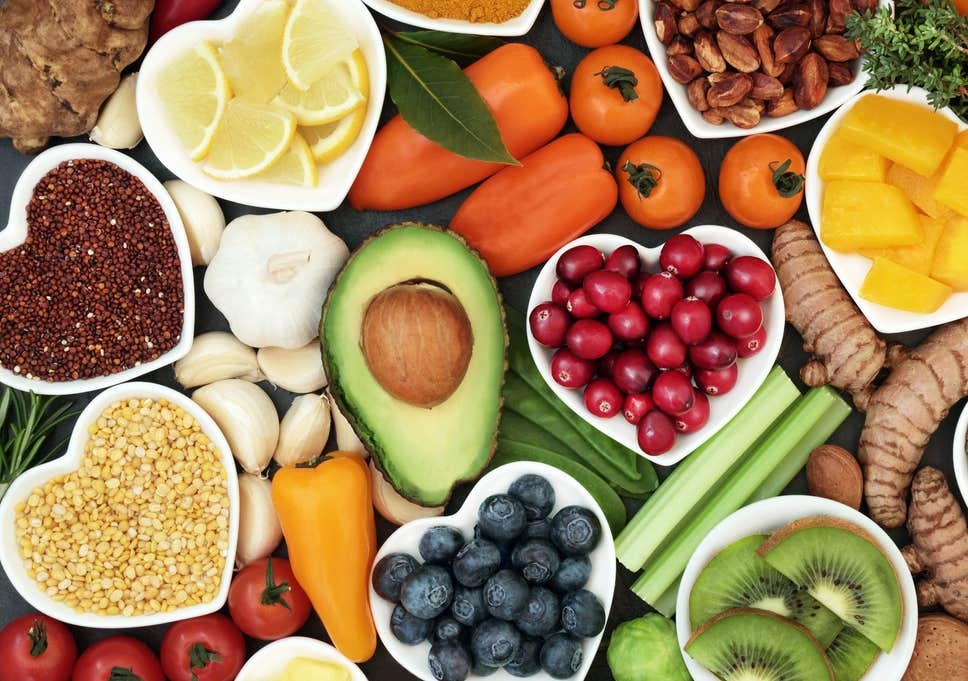Please respond in a single word or phrase: 
What type of vegetables are featured in the image?

Root vegetables